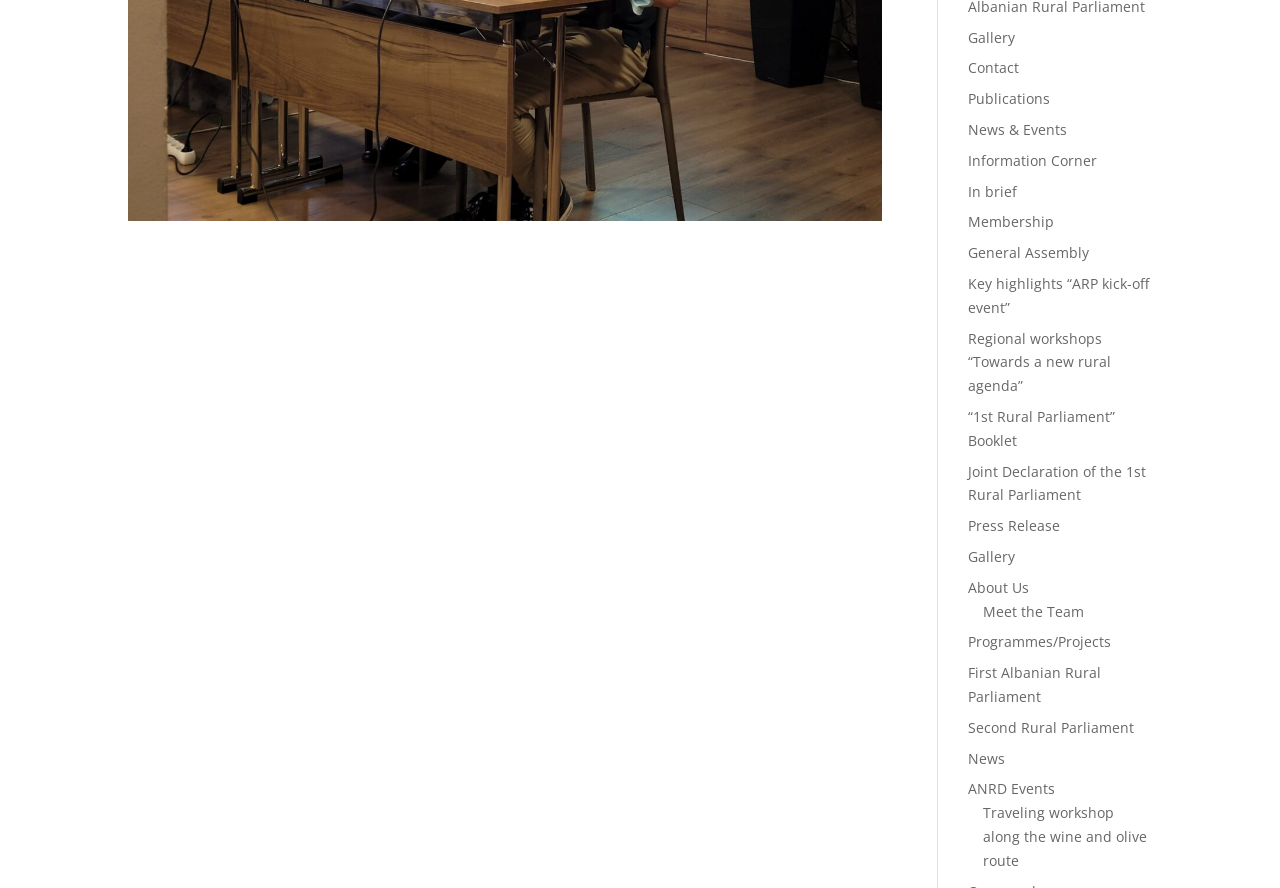Pinpoint the bounding box coordinates of the clickable area needed to execute the instruction: "Check the press release". The coordinates should be specified as four float numbers between 0 and 1, i.e., [left, top, right, bottom].

[0.756, 0.581, 0.828, 0.603]